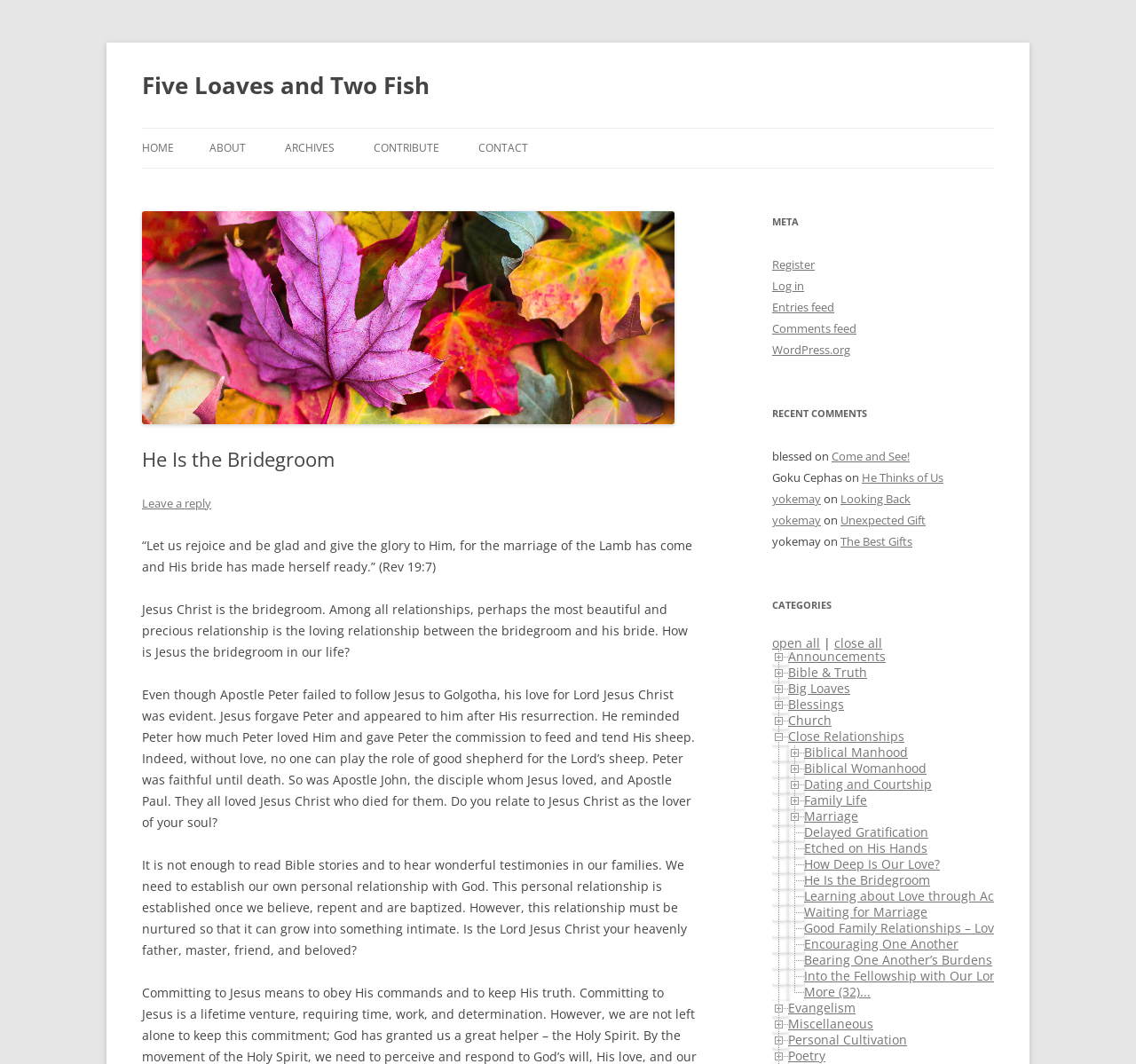Extract the top-level heading from the webpage and provide its text.

Five Loaves and Two Fish